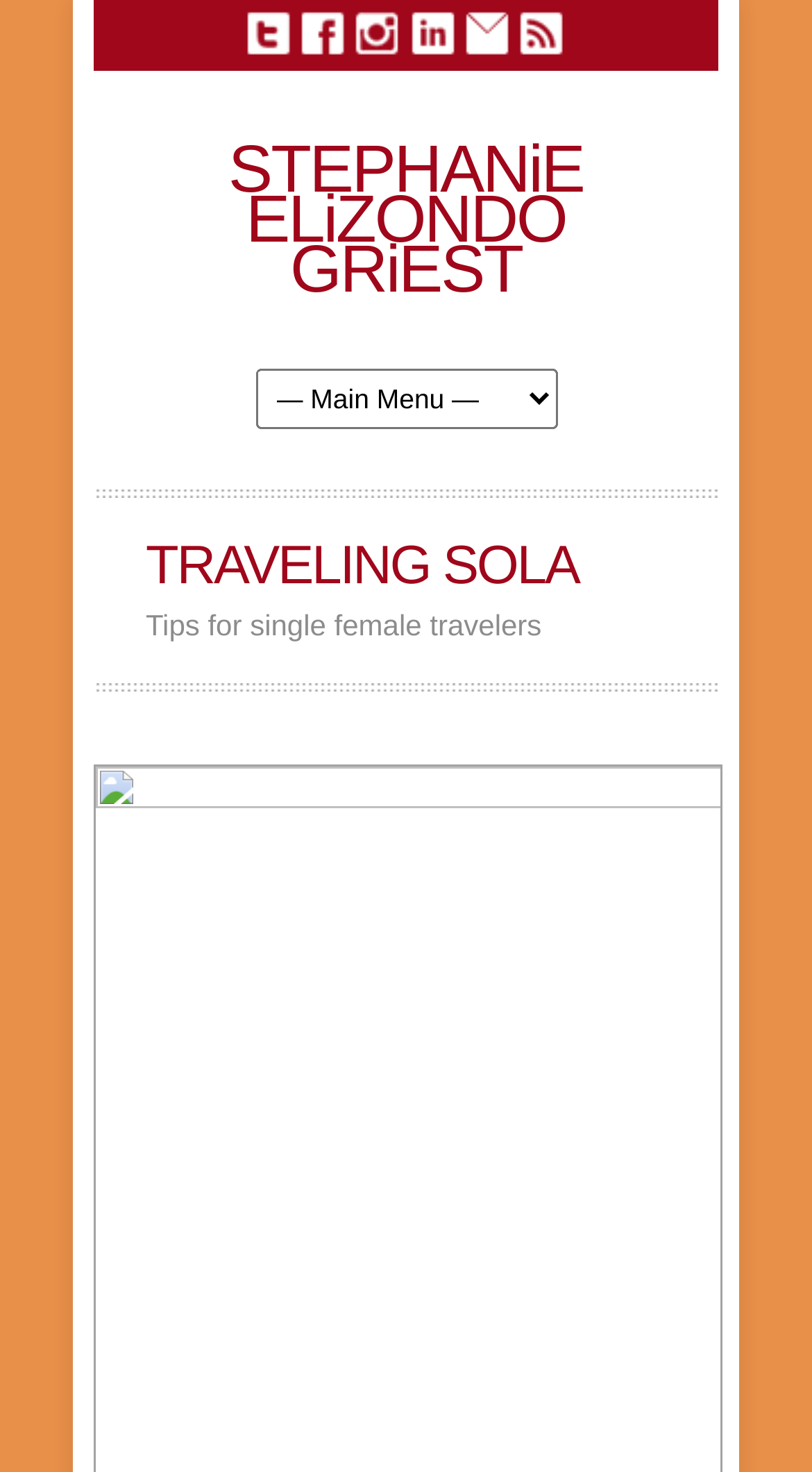Give a concise answer using one word or a phrase to the following question:
What is the topic of the webpage?

Traveling